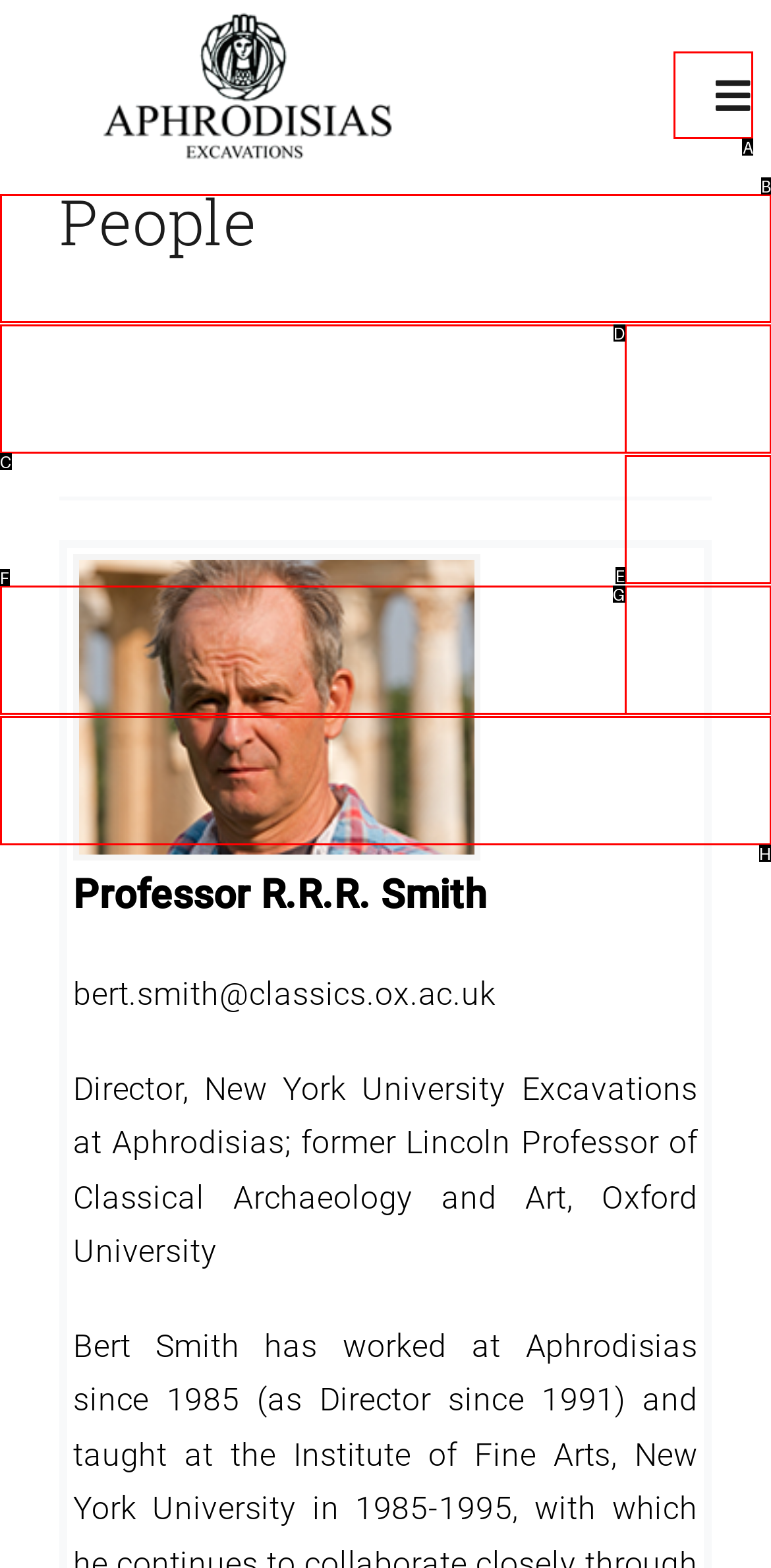From the options presented, which lettered element matches this description: Toggle Navigation
Reply solely with the letter of the matching option.

A